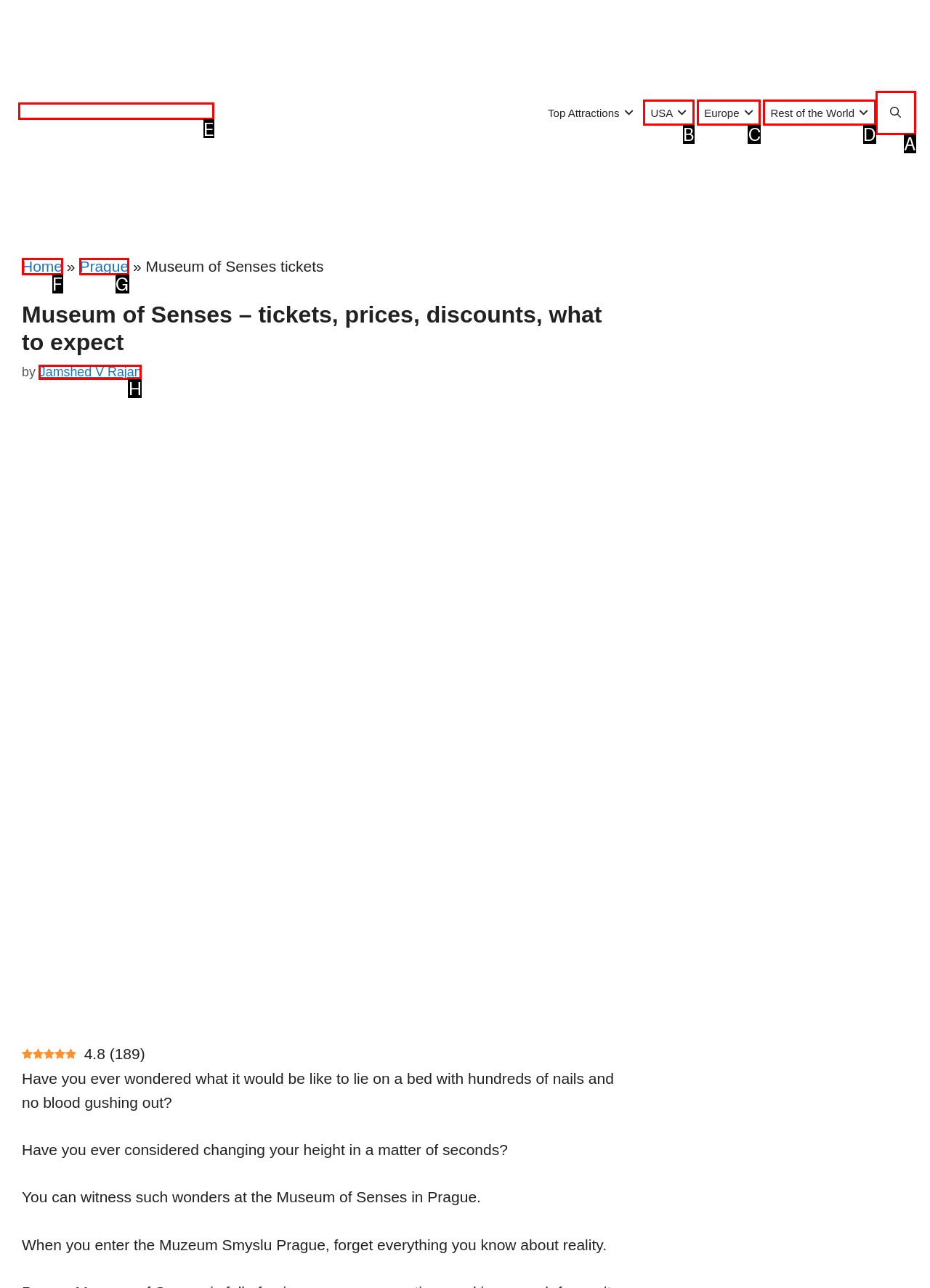Select the correct UI element to click for this task: Click the 'TheBetterVacation.com' link.
Answer using the letter from the provided options.

E